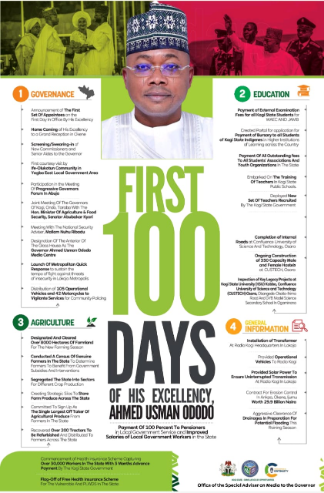Provide your answer in a single word or phrase: 
What is featured in the layout for clarity?

Bullet points